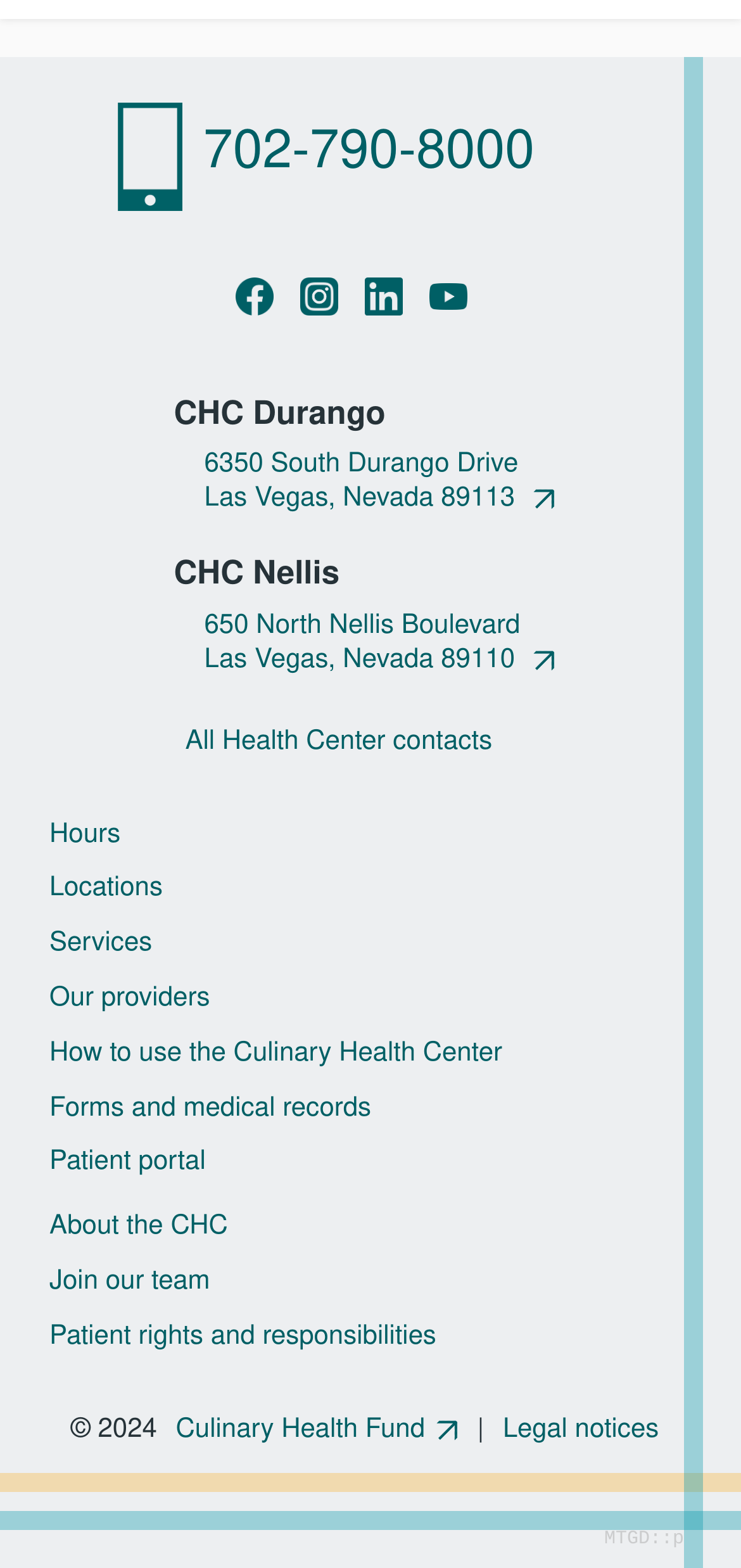Provide the bounding box coordinates of the section that needs to be clicked to accomplish the following instruction: "View the hours of operation."

[0.051, 0.521, 0.178, 0.545]